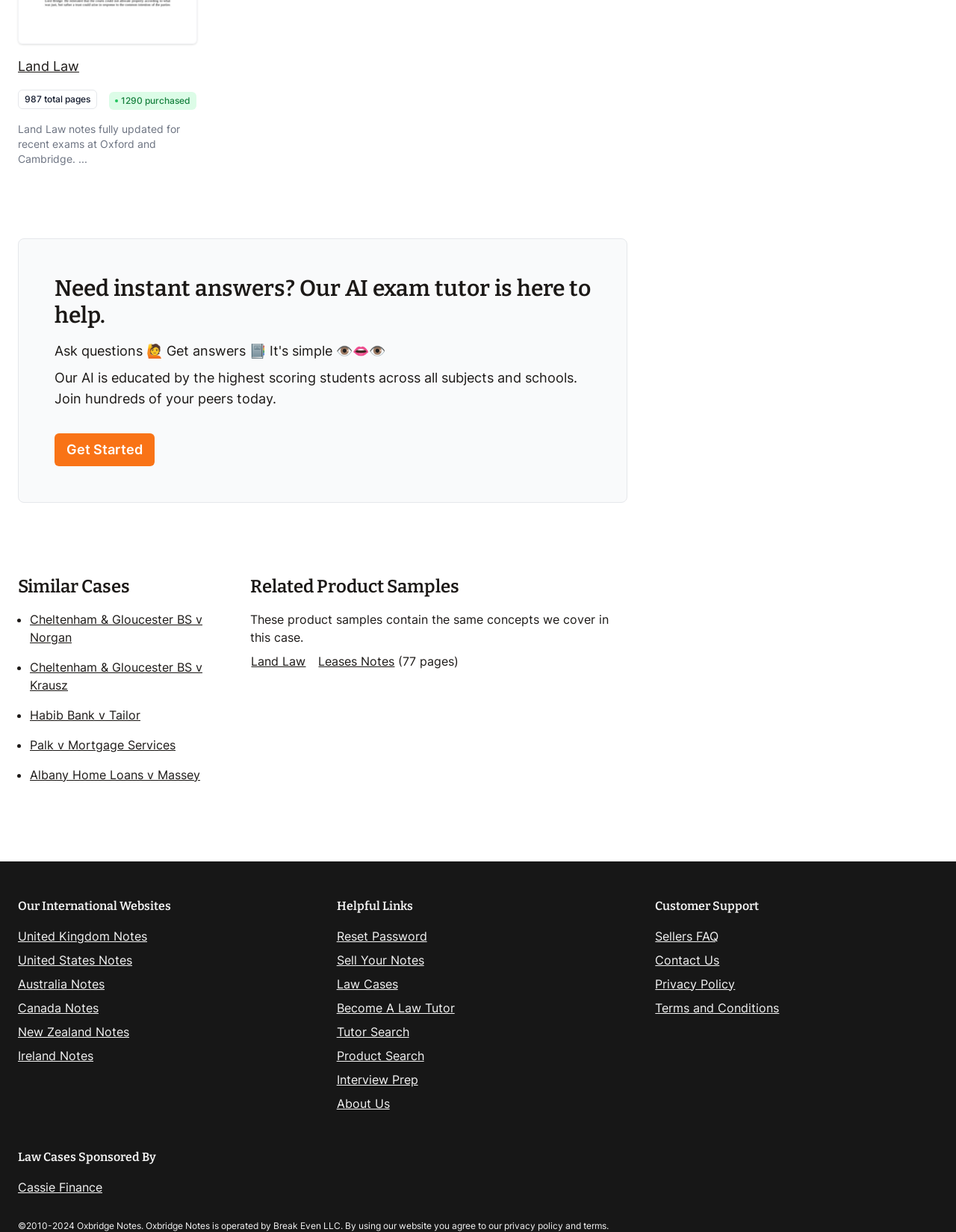Using the information in the image, give a detailed answer to the following question: What is the total number of pages?

The total number of pages is mentioned in the static text '987 total pages' located at the top of the webpage, with a bounding box coordinate of [0.026, 0.076, 0.095, 0.085].